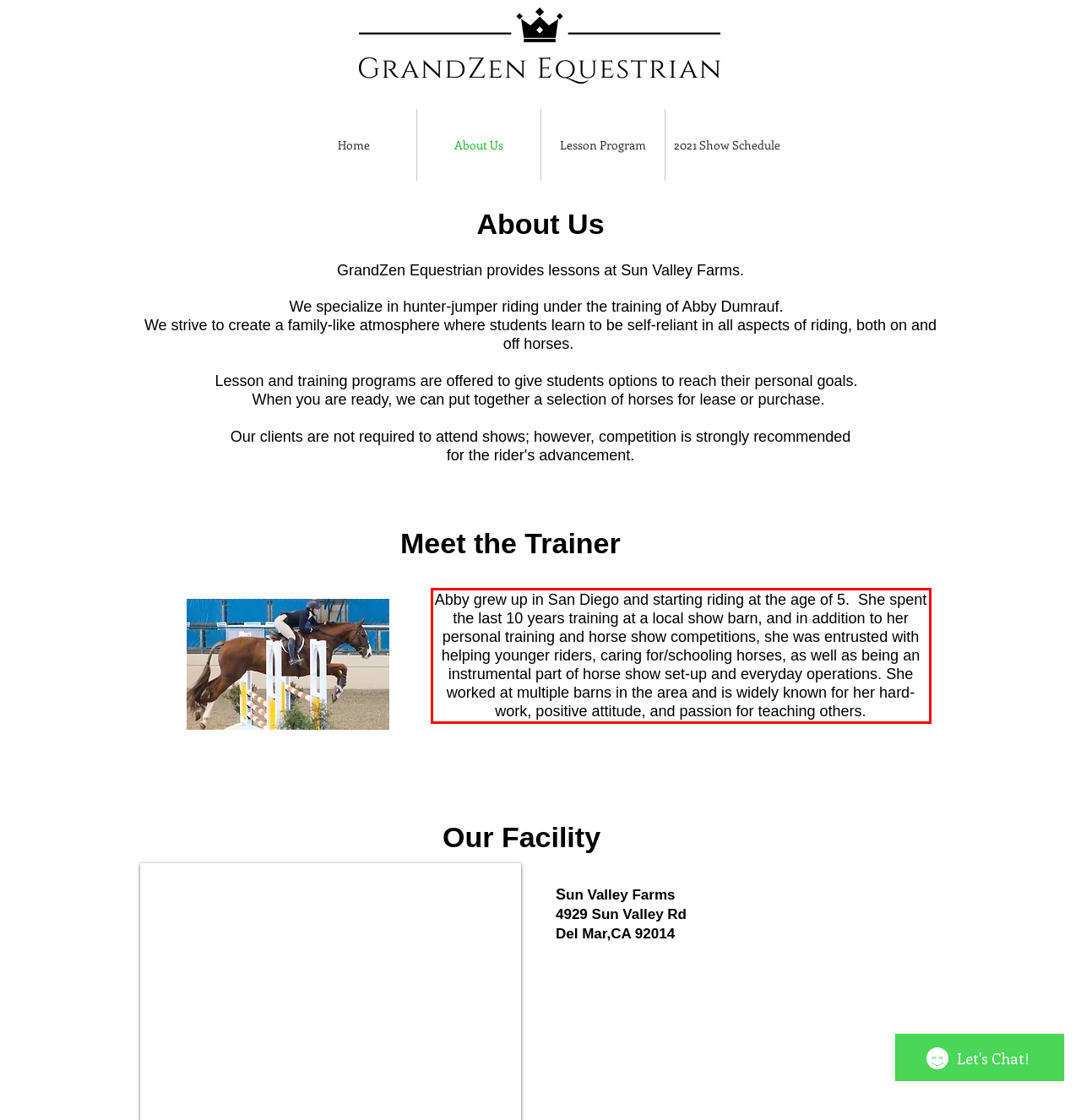Within the screenshot of a webpage, identify the red bounding box and perform OCR to capture the text content it contains.

Abby grew up in San Diego and starting riding at the age of 5. She spent the last 10 years training at a local show barn, and in addition to her personal training and horse show competitions, she was entrusted with helping younger riders, caring for/schooling horses, as well as being an instrumental part of horse show set-up and everyday operations. She worked at multiple barns in the area and is widely known for her hard-work, positive attitude, and passion for teaching others.